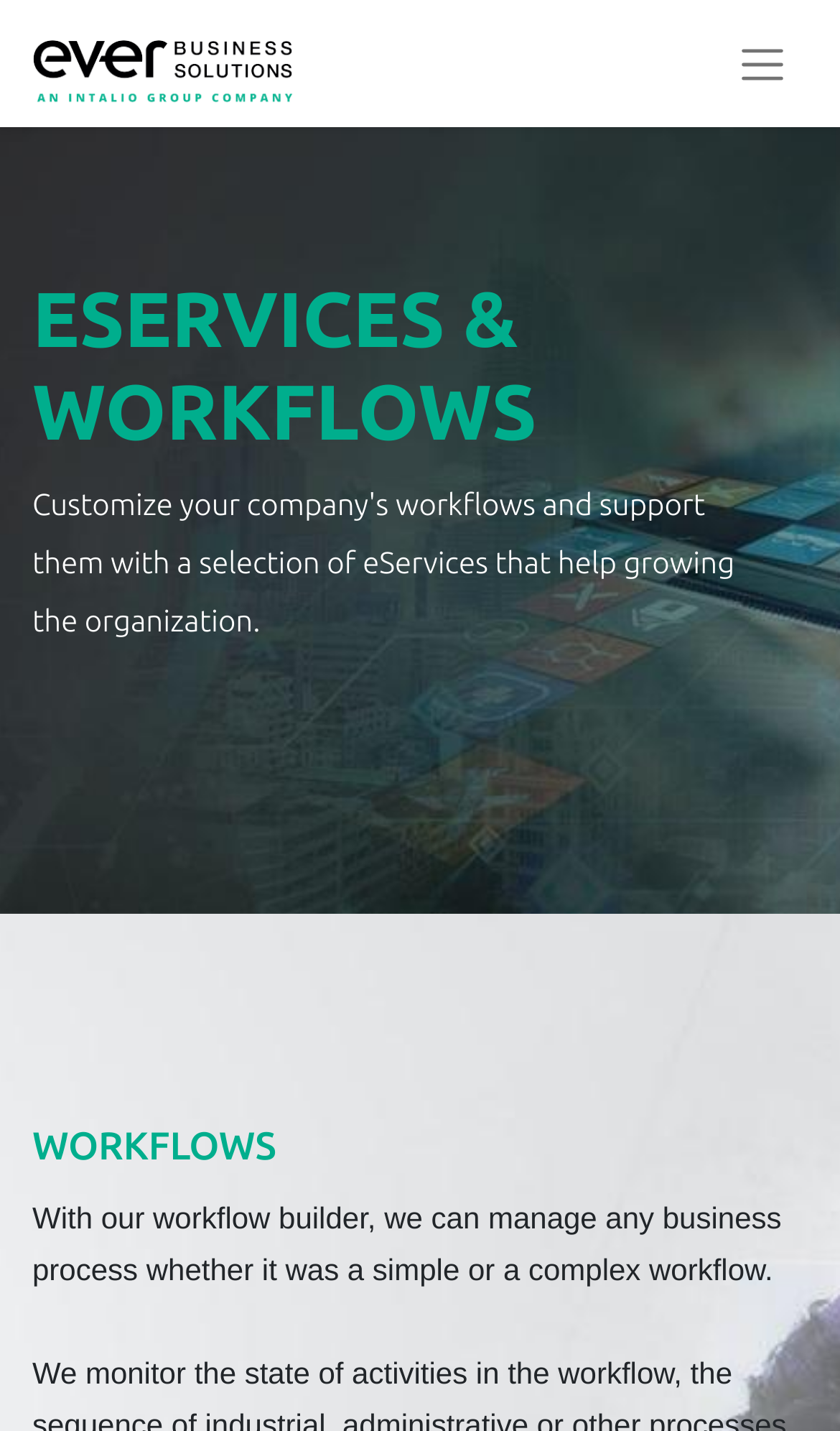Is the navigation menu expanded?
Answer the question using a single word or phrase, according to the image.

No